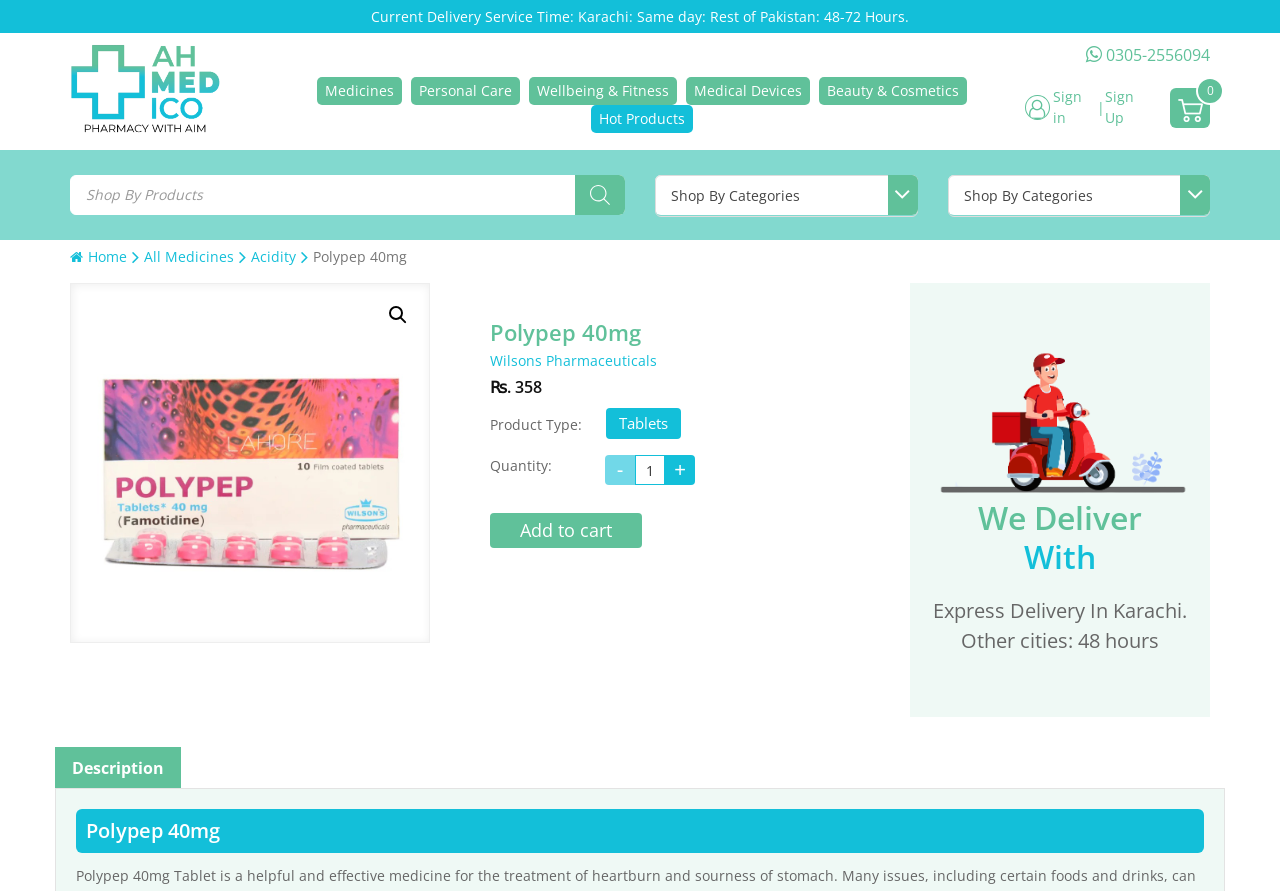What is the product type of Polypep 40mg?
Answer the question based on the image using a single word or a brief phrase.

Tablets